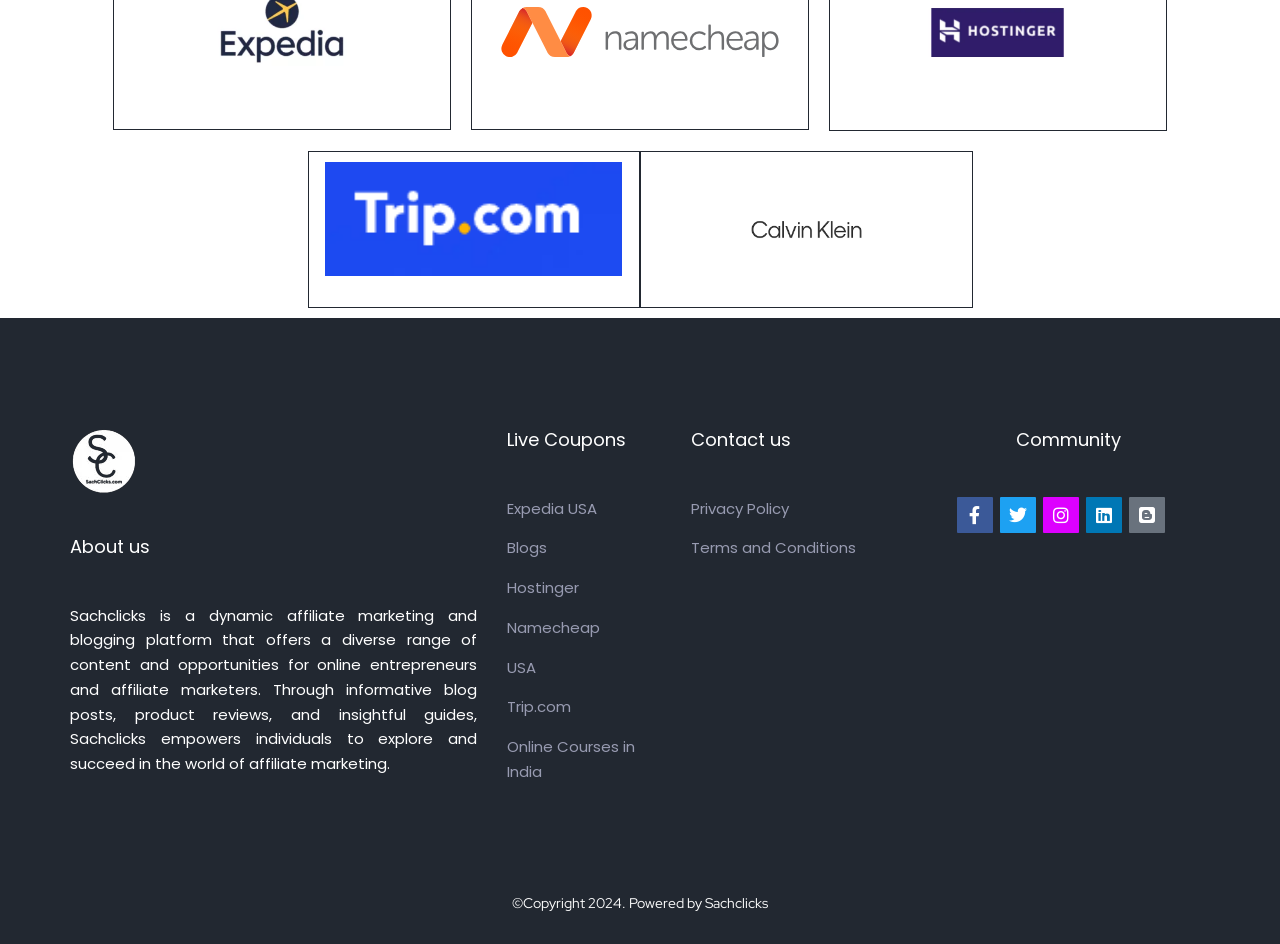Using the provided element description: "title="Click to start search" value=""", identify the bounding box coordinates. The coordinates should be four floats between 0 and 1 in the order [left, top, right, bottom].

None